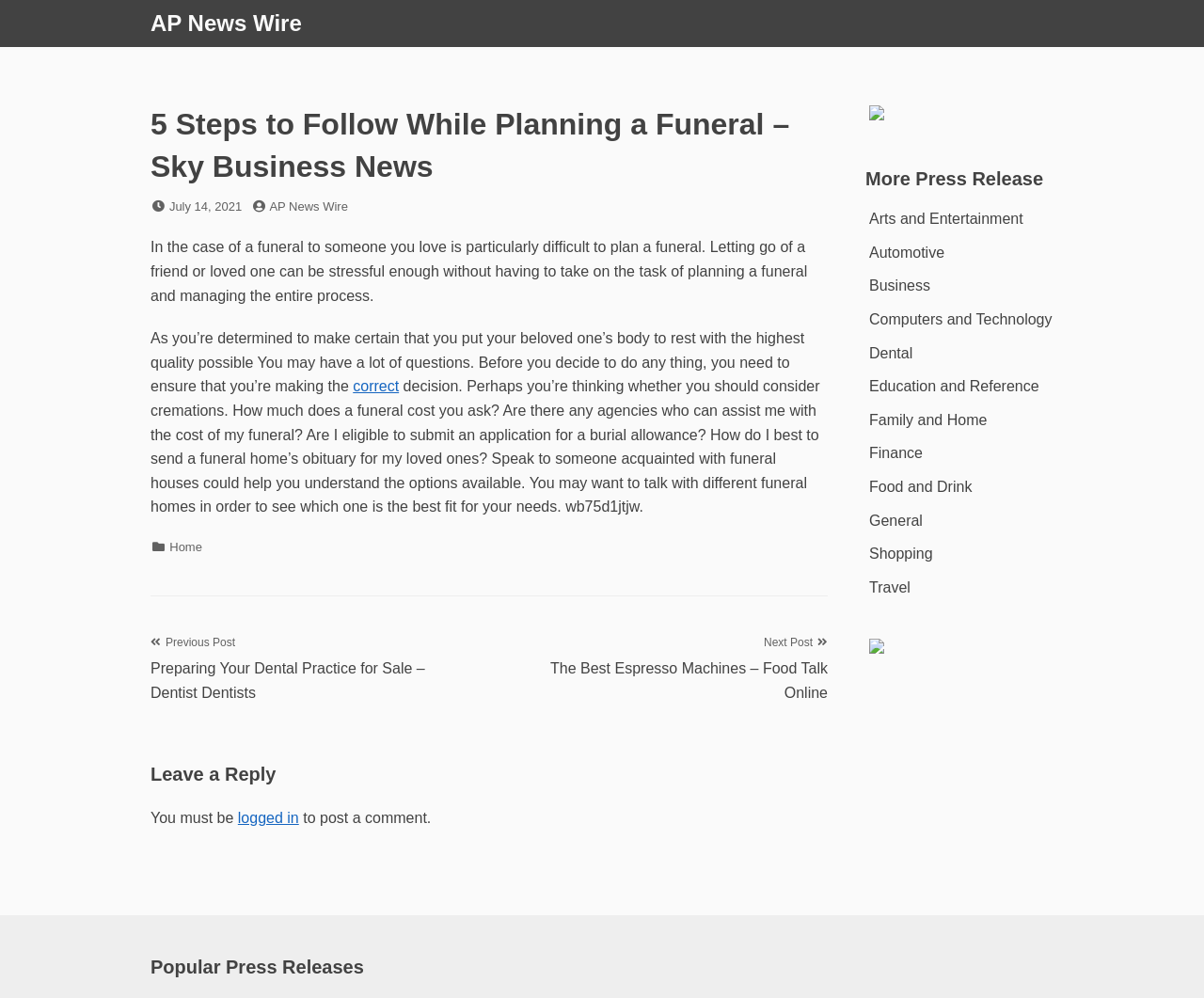Indicate the bounding box coordinates of the clickable region to achieve the following instruction: "Click on the link to learn more about AP News Wire."

[0.141, 0.199, 0.201, 0.214]